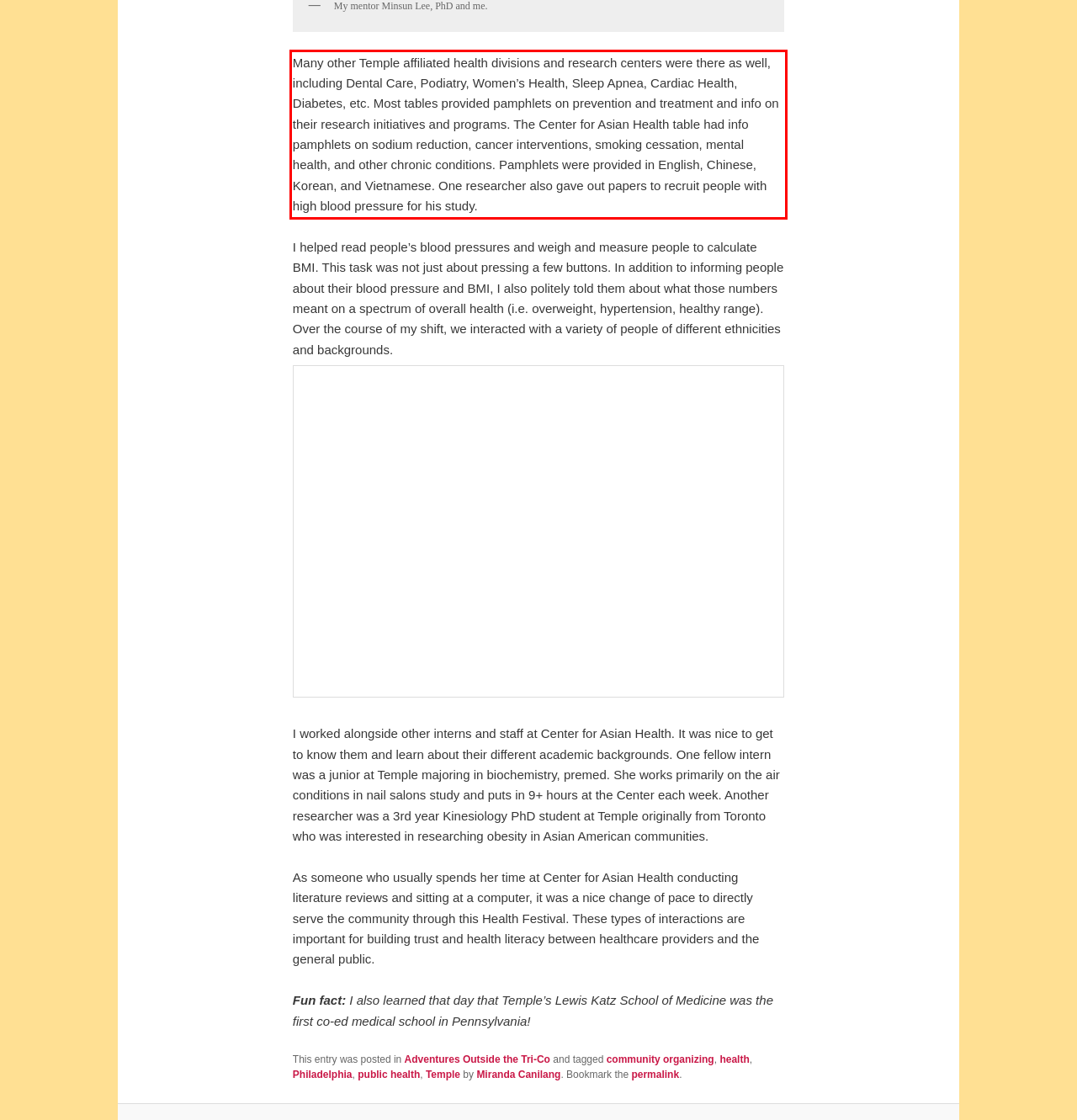You are provided with a screenshot of a webpage featuring a red rectangle bounding box. Extract the text content within this red bounding box using OCR.

Many other Temple affiliated health divisions and research centers were there as well, including Dental Care, Podiatry, Women’s Health, Sleep Apnea, Cardiac Health, Diabetes, etc. Most tables provided pamphlets on prevention and treatment and info on their research initiatives and programs. The Center for Asian Health table had info pamphlets on sodium reduction, cancer interventions, smoking cessation, mental health, and other chronic conditions. Pamphlets were provided in English, Chinese, Korean, and Vietnamese. One researcher also gave out papers to recruit people with high blood pressure for his study.